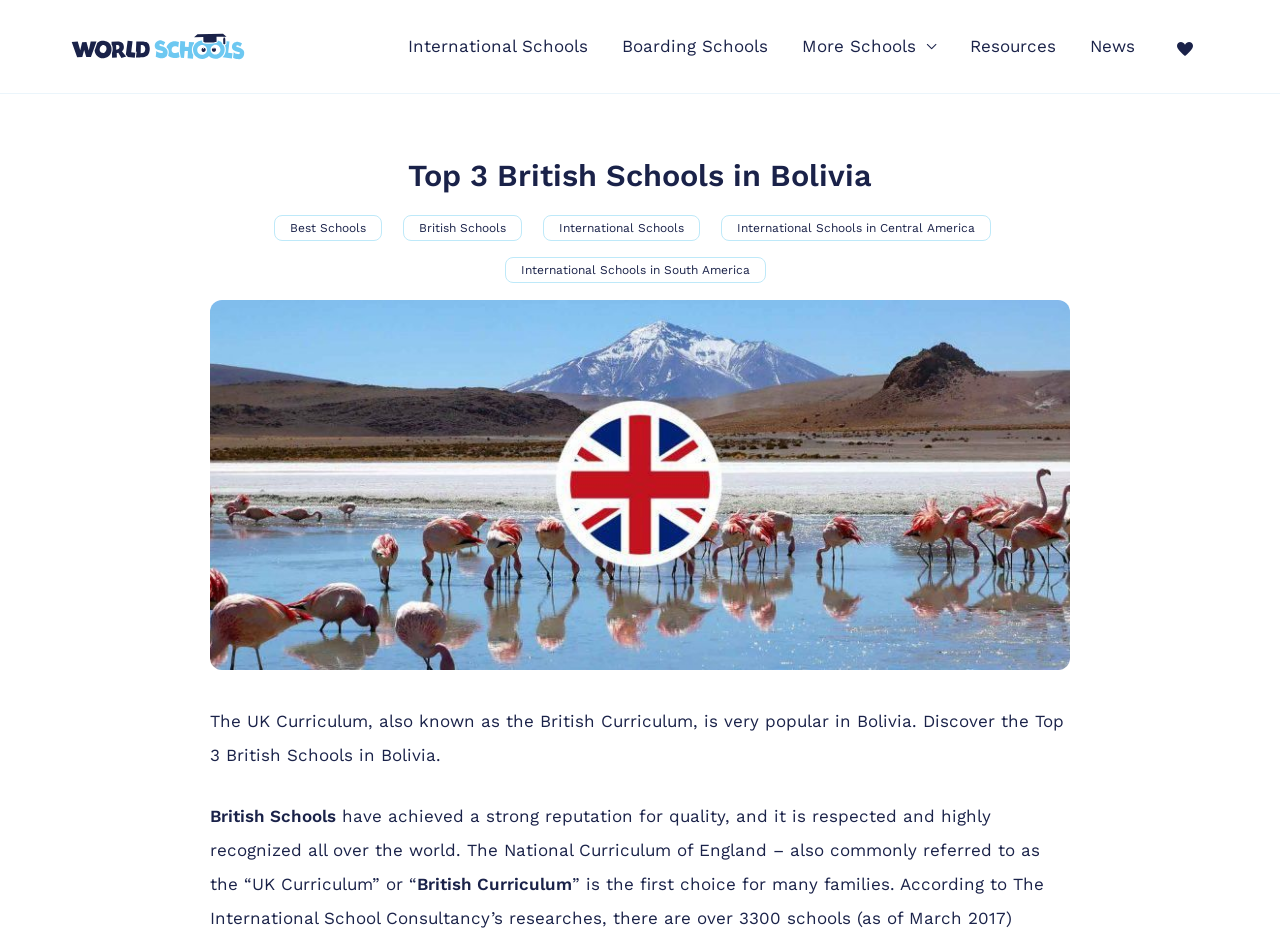Respond to the question below with a concise word or phrase:
What is the logo of the website?

World Schools Logo